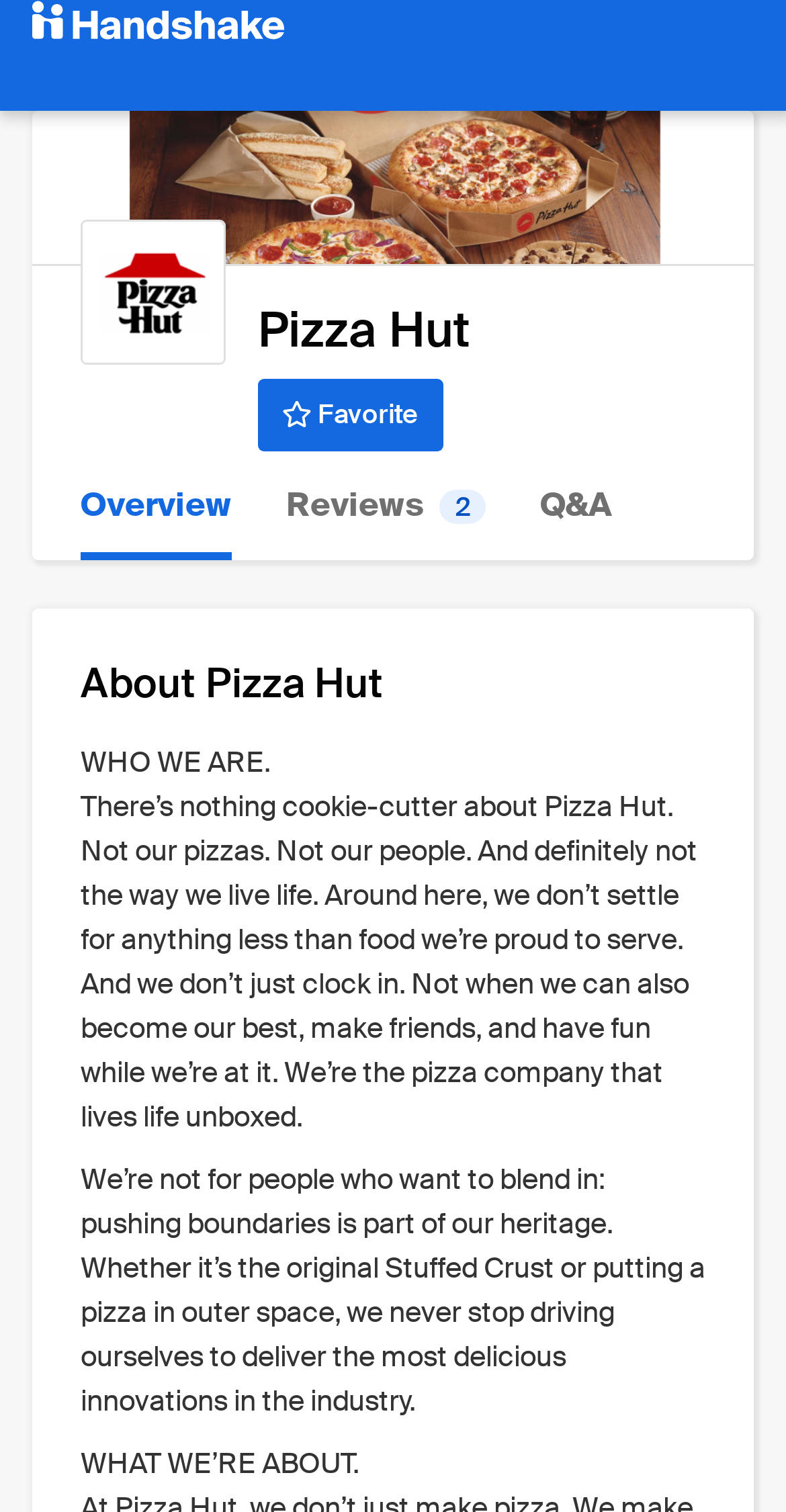Please provide a one-word or short phrase answer to the question:
What is the theme of the company's philosophy?

Innovative and fun